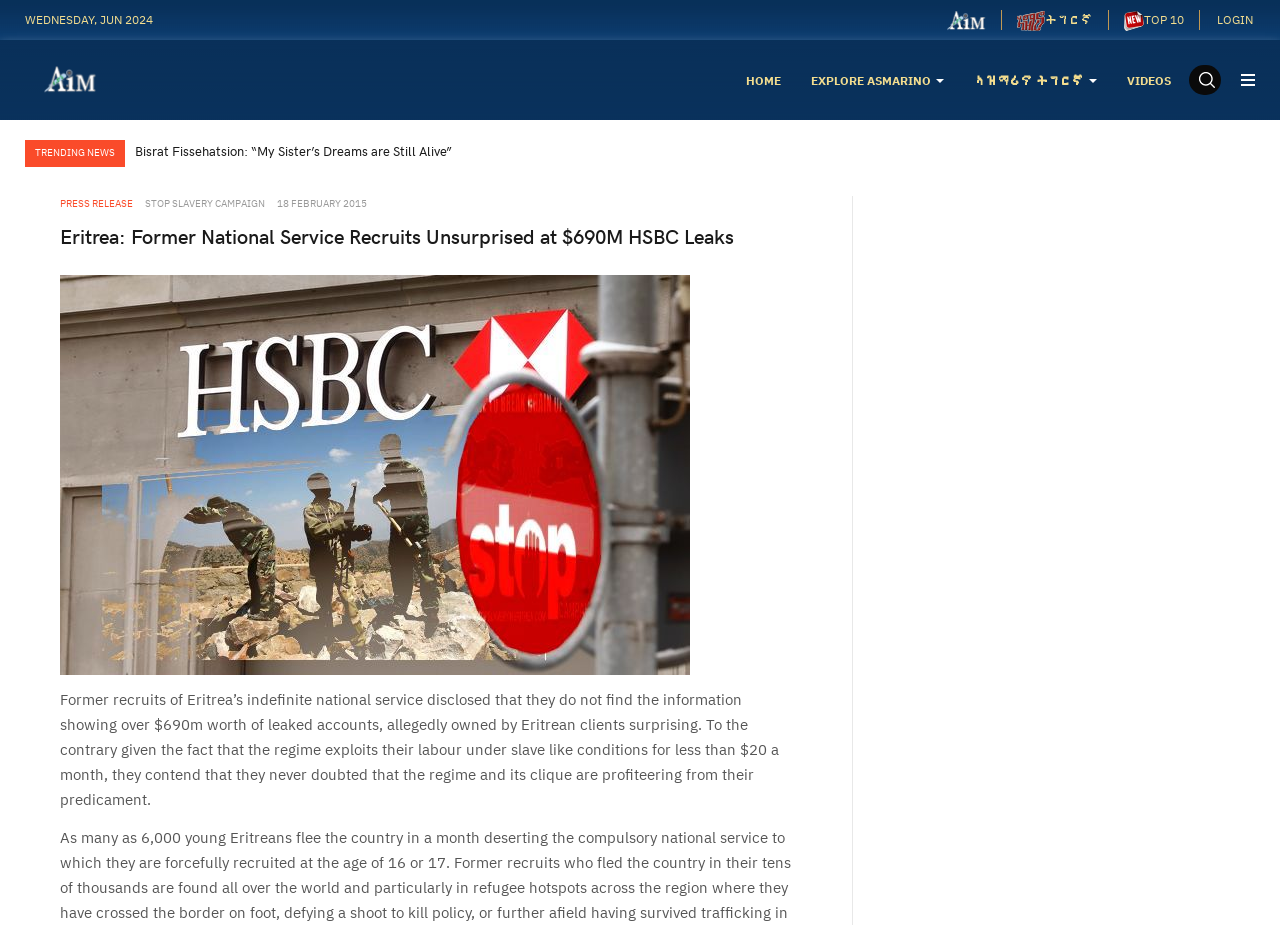Determine the bounding box coordinates for the region that must be clicked to execute the following instruction: "Search for something".

[0.929, 0.07, 0.954, 0.103]